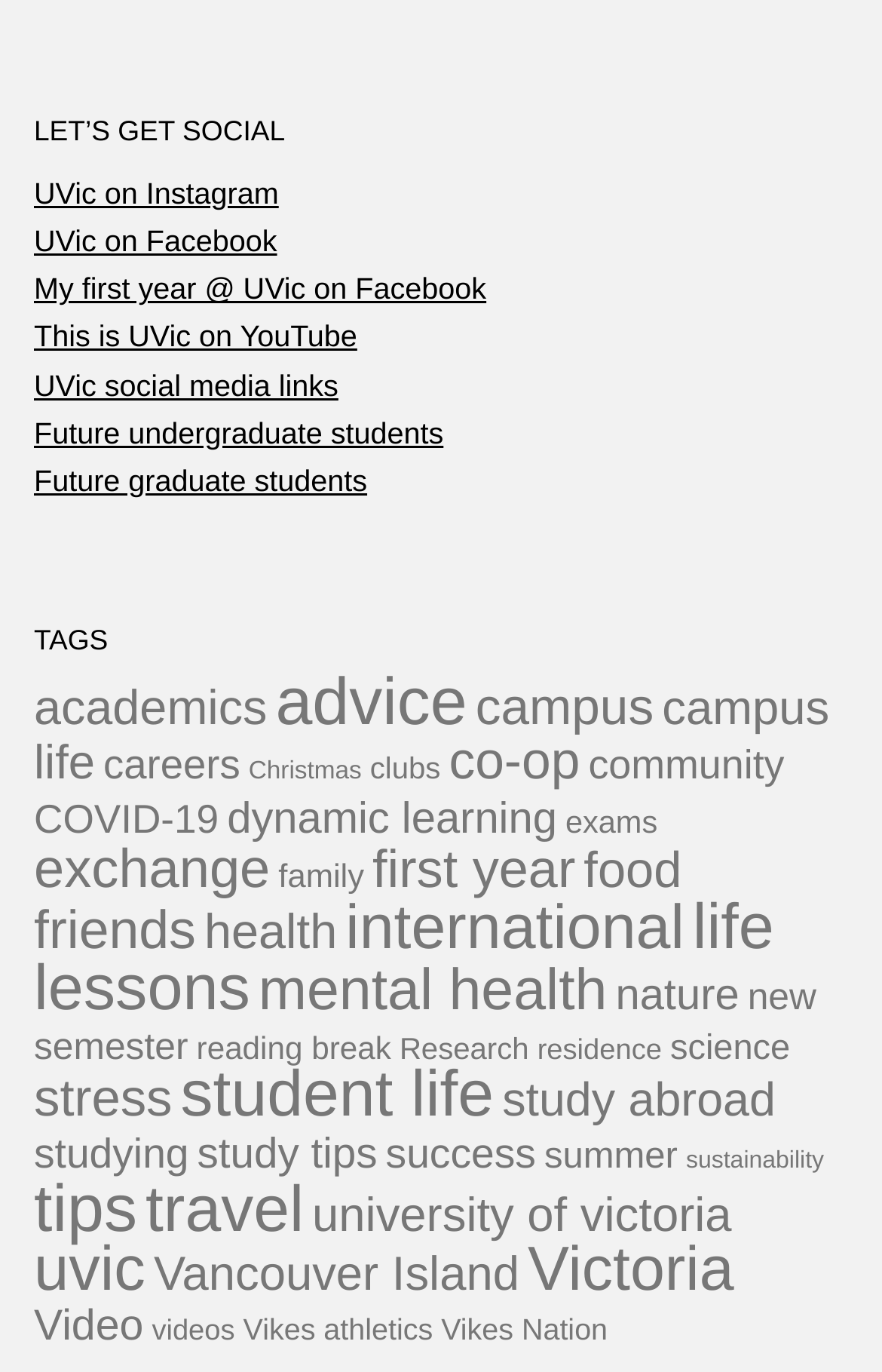Based on the image, please respond to the question with as much detail as possible:
How many links are there in total?

There are 43 links on the webpage, which are categorized under 'LET'S GET SOCIAL' and 'TAGS' headings.